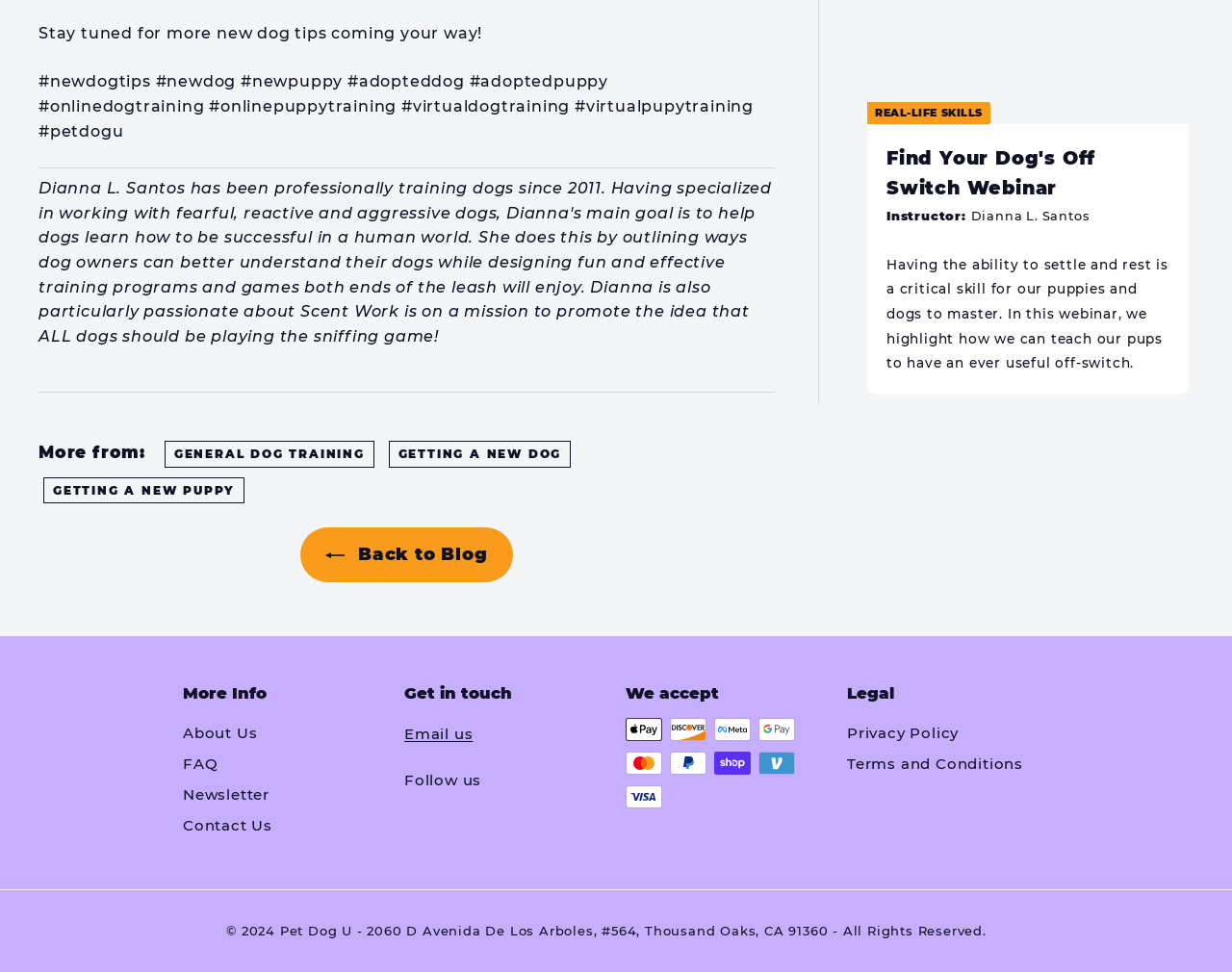Reply to the question with a single word or phrase:
What is the purpose of the 'Get in touch' section?

To provide contact information